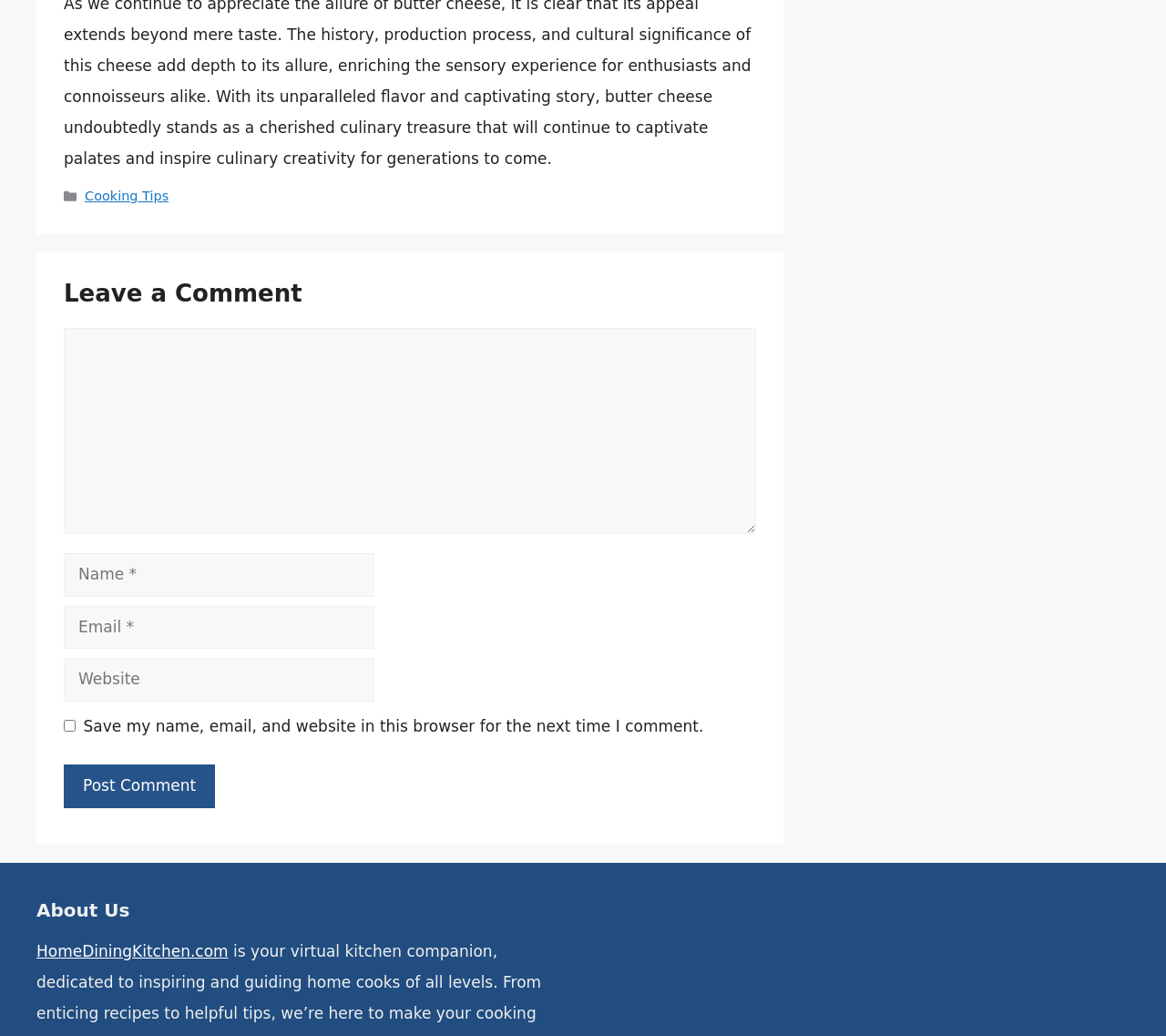What is the text of the link below the 'About Us' heading?
Please craft a detailed and exhaustive response to the question.

The link below the 'About Us' heading has the text 'HomeDiningKitchen.com', which is likely a link to the website's homepage.